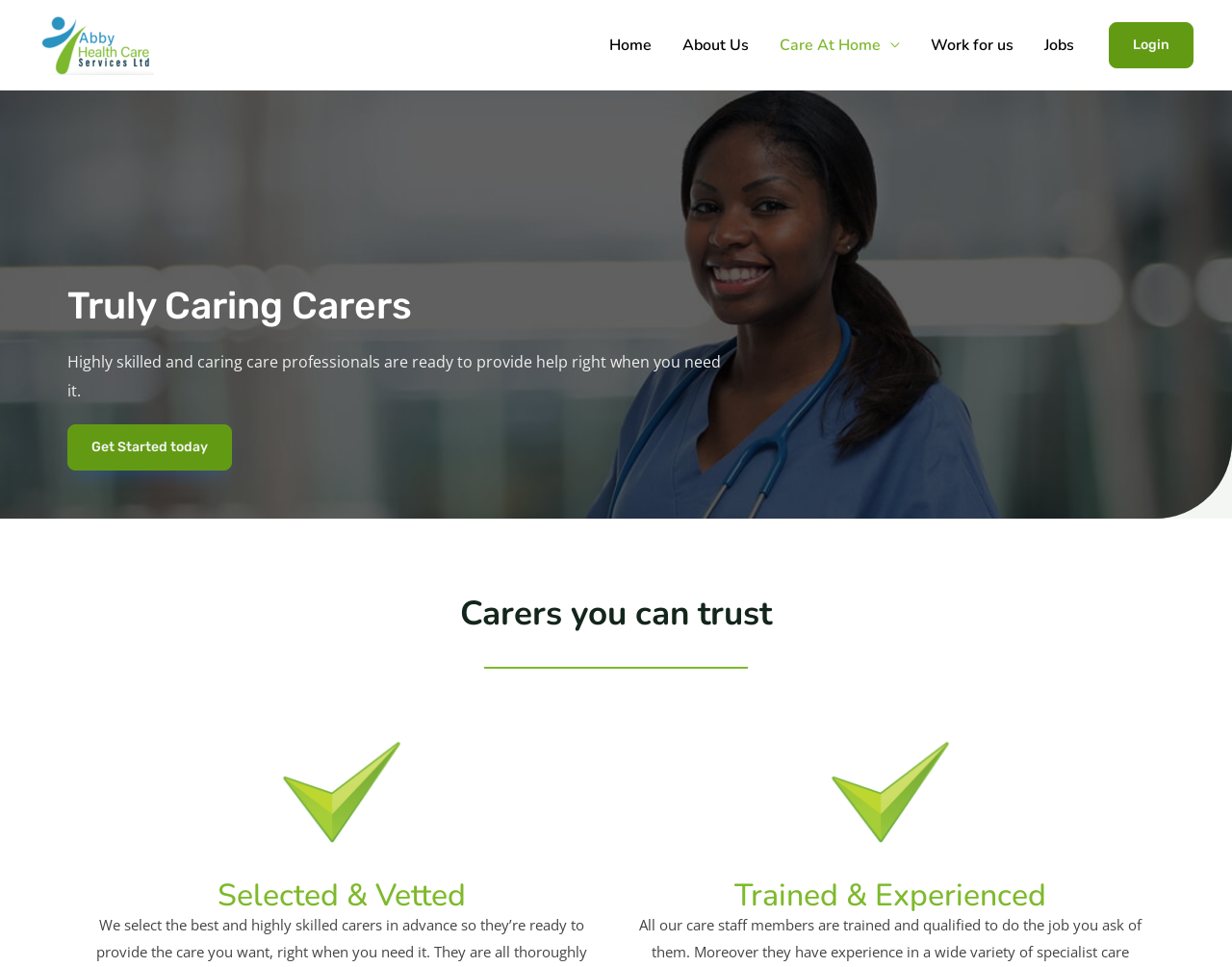For the given element description Care At Home, determine the bounding box coordinates of the UI element. The coordinates should follow the format (top-left x, top-left y, bottom-right x, bottom-right y) and be within the range of 0 to 1.

[0.625, 0.012, 0.743, 0.082]